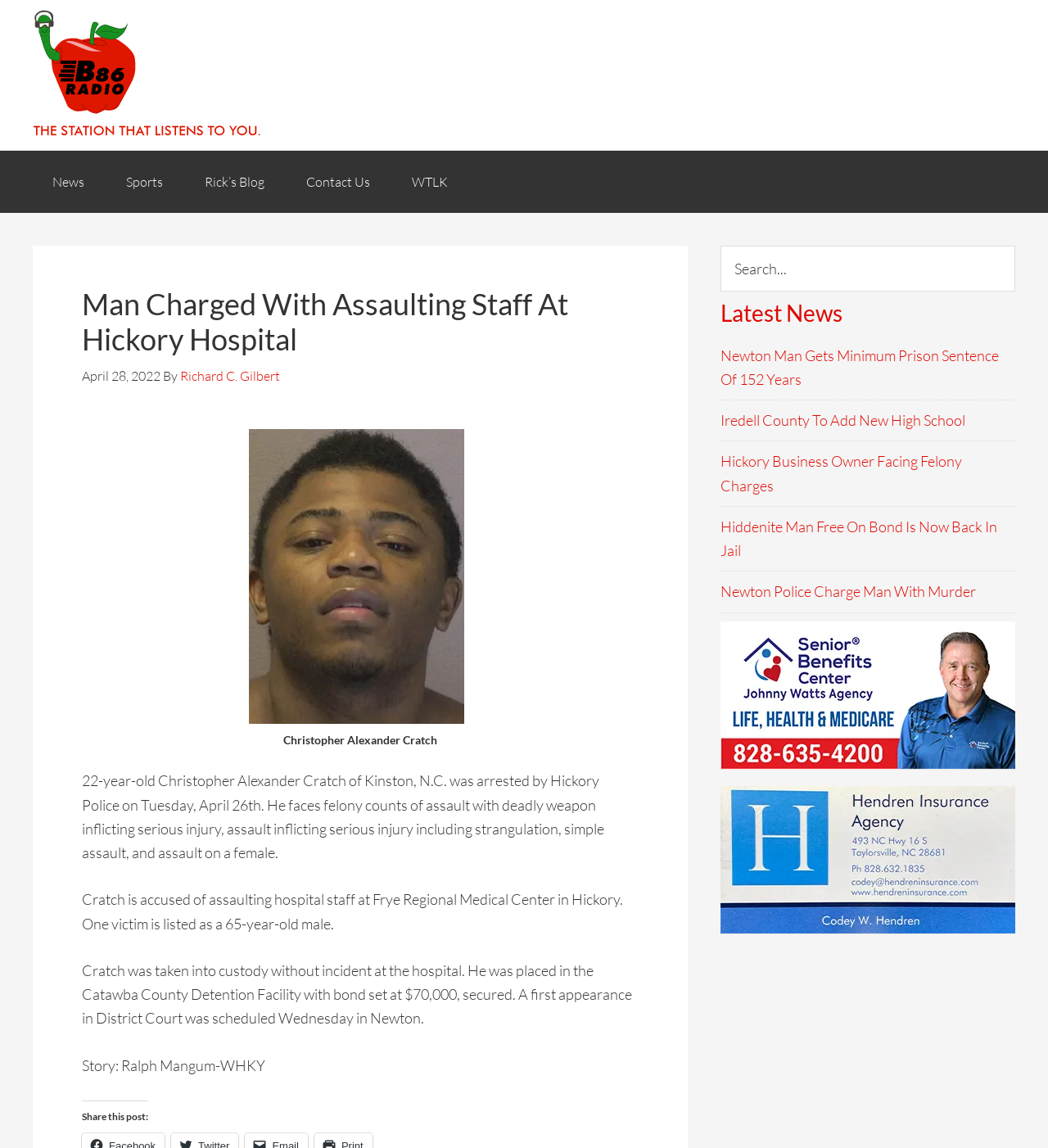Please identify the bounding box coordinates of the element's region that should be clicked to execute the following instruction: "Search for something". The bounding box coordinates must be four float numbers between 0 and 1, i.e., [left, top, right, bottom].

[0.688, 0.214, 0.969, 0.254]